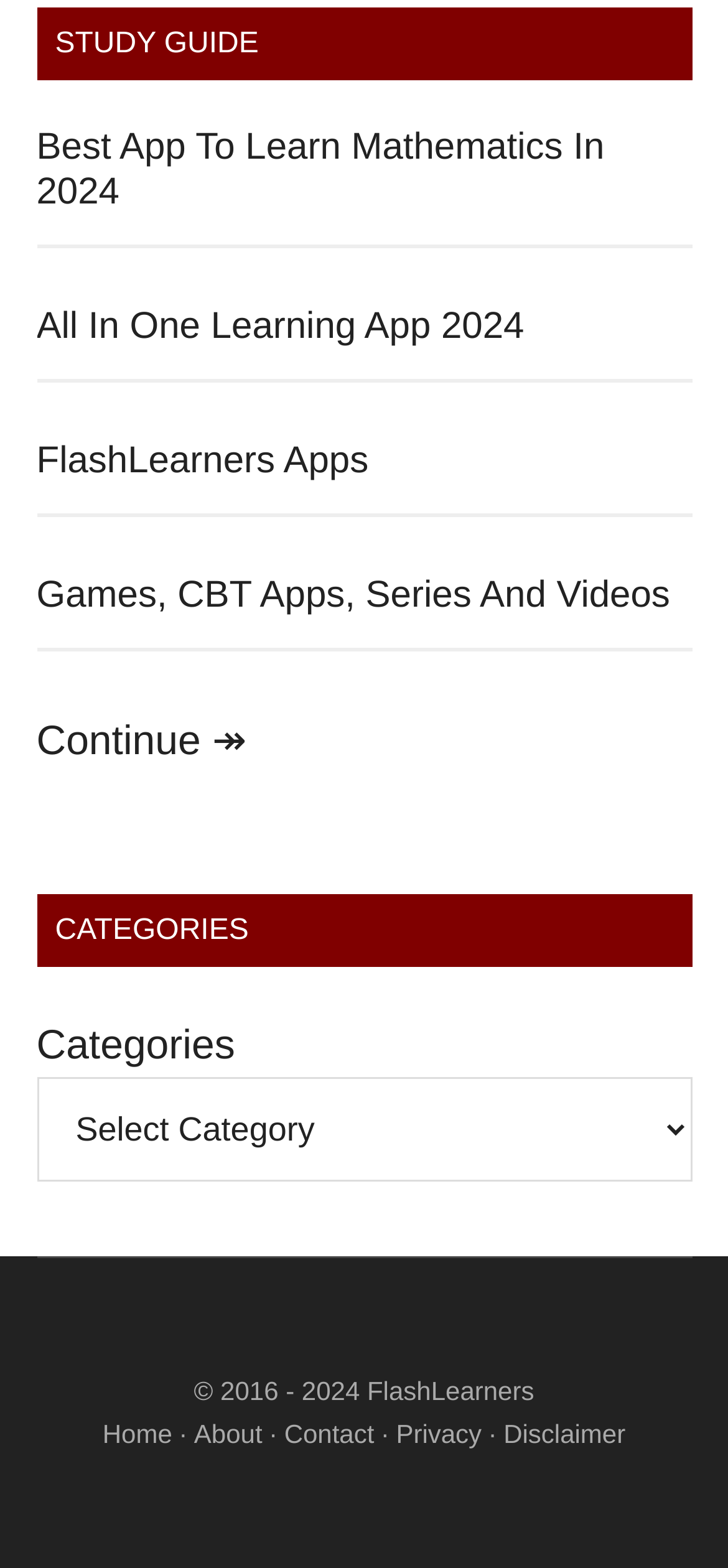Using the element description: "Continue ↠", determine the bounding box coordinates. The coordinates should be in the format [left, top, right, bottom], with values between 0 and 1.

[0.05, 0.457, 0.338, 0.487]